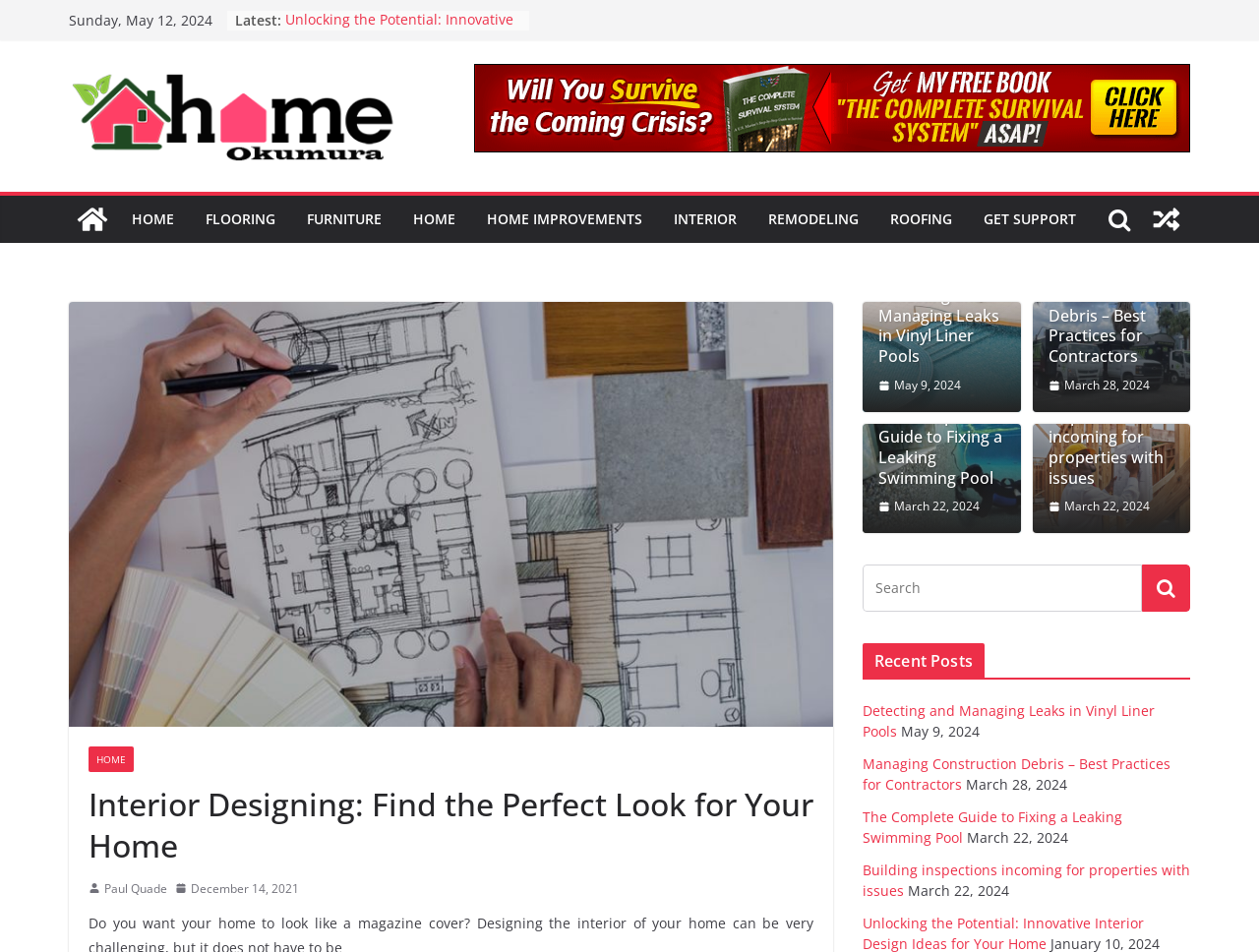Determine the bounding box coordinates of the region I should click to achieve the following instruction: "Click on the 'HOME' link". Ensure the bounding box coordinates are four float numbers between 0 and 1, i.e., [left, top, right, bottom].

[0.105, 0.216, 0.138, 0.245]